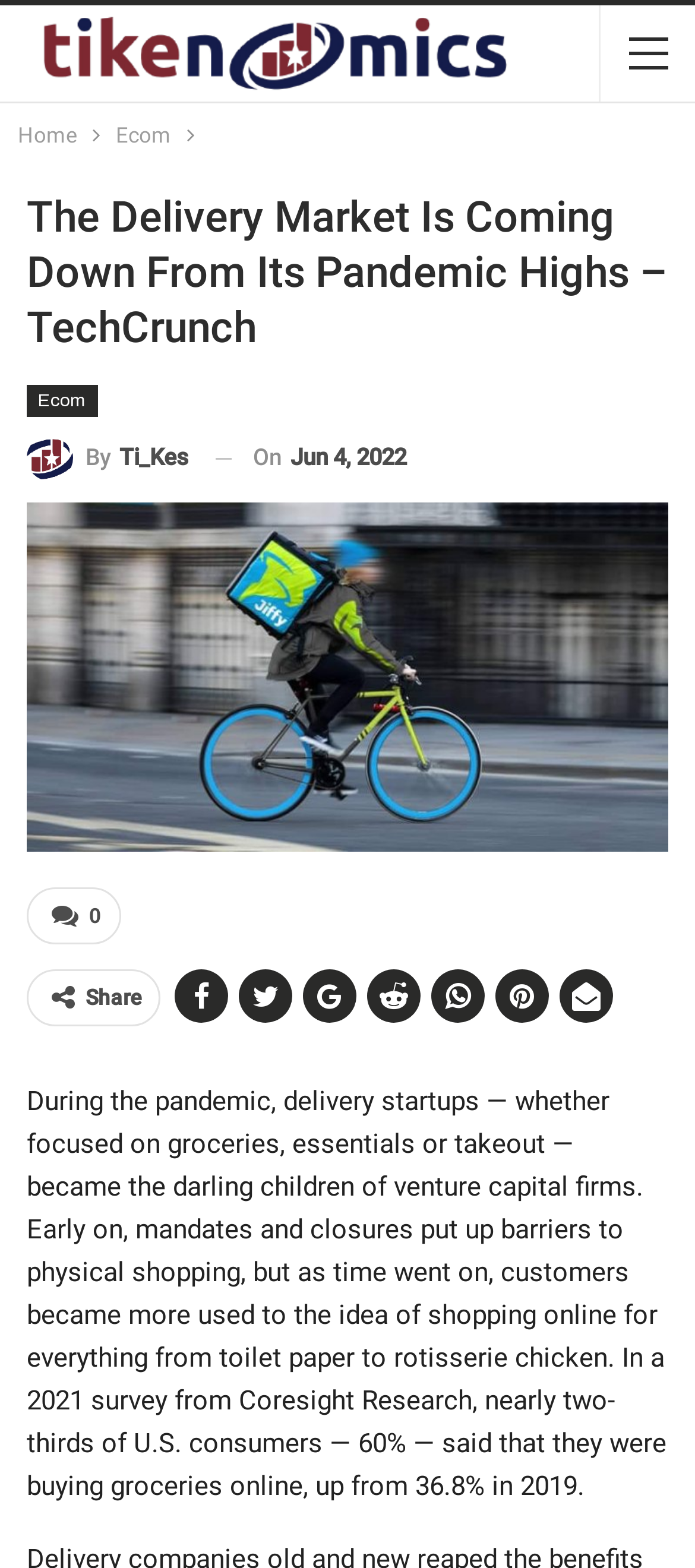Using the details in the image, give a detailed response to the question below:
What is the name of the research firm mentioned in the article?

I found the name of the research firm by reading the text in the article which mentions 'Coresight Research' as the source of a survey.